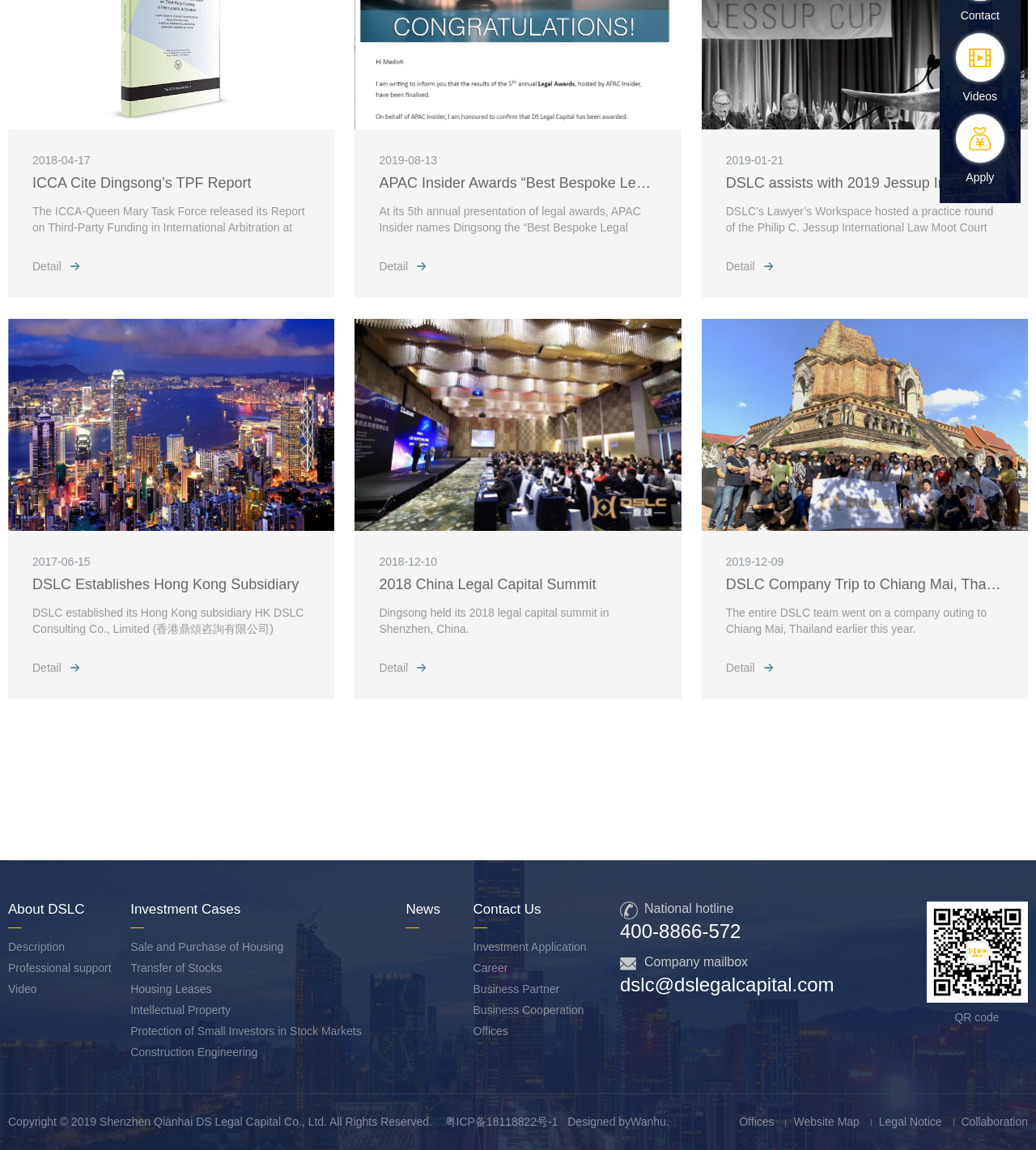Provide the bounding box coordinates of the HTML element described by the text: "Offices".

[0.457, 0.891, 0.491, 0.902]